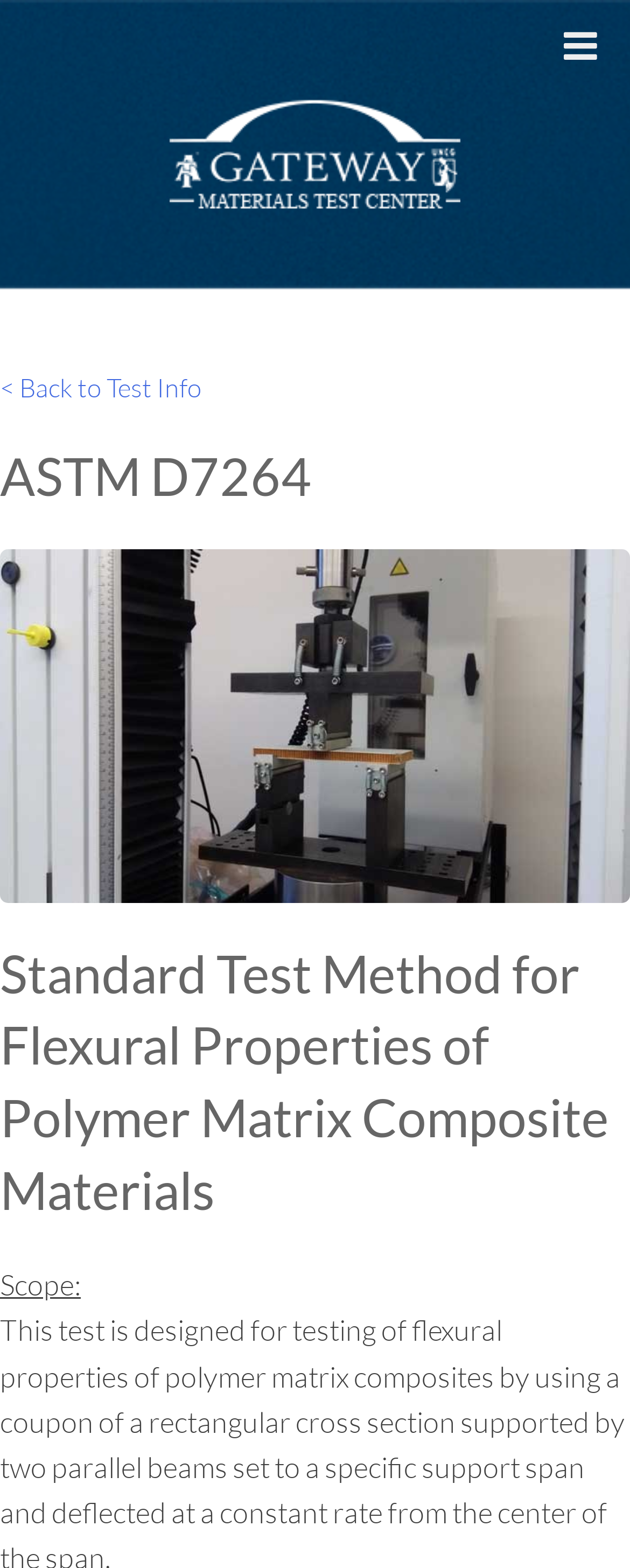Where can the user go back to?
Please provide a single word or phrase answer based on the image.

Test Info